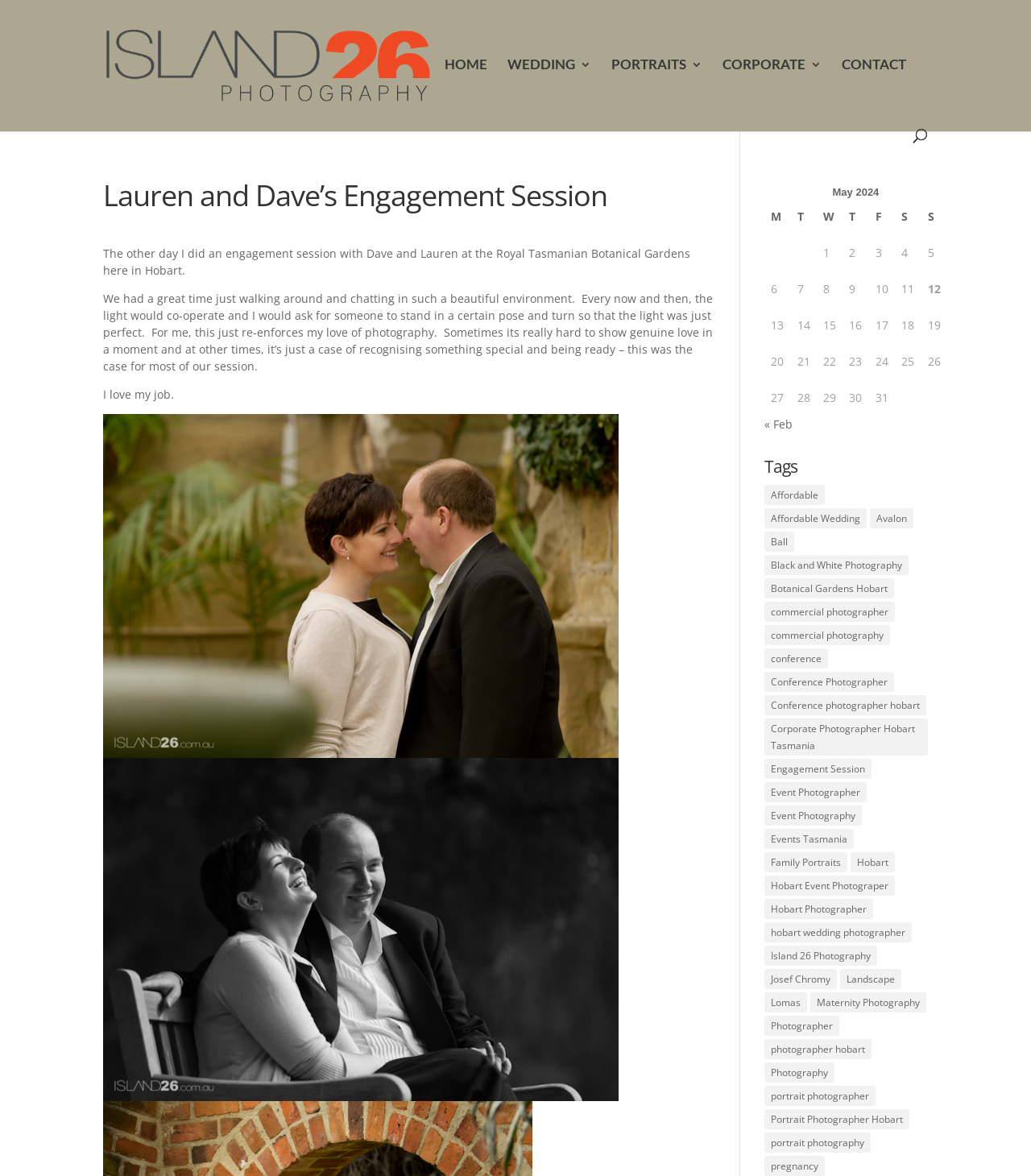Identify and extract the main heading of the webpage.

Lauren and Dave’s Engagement Session